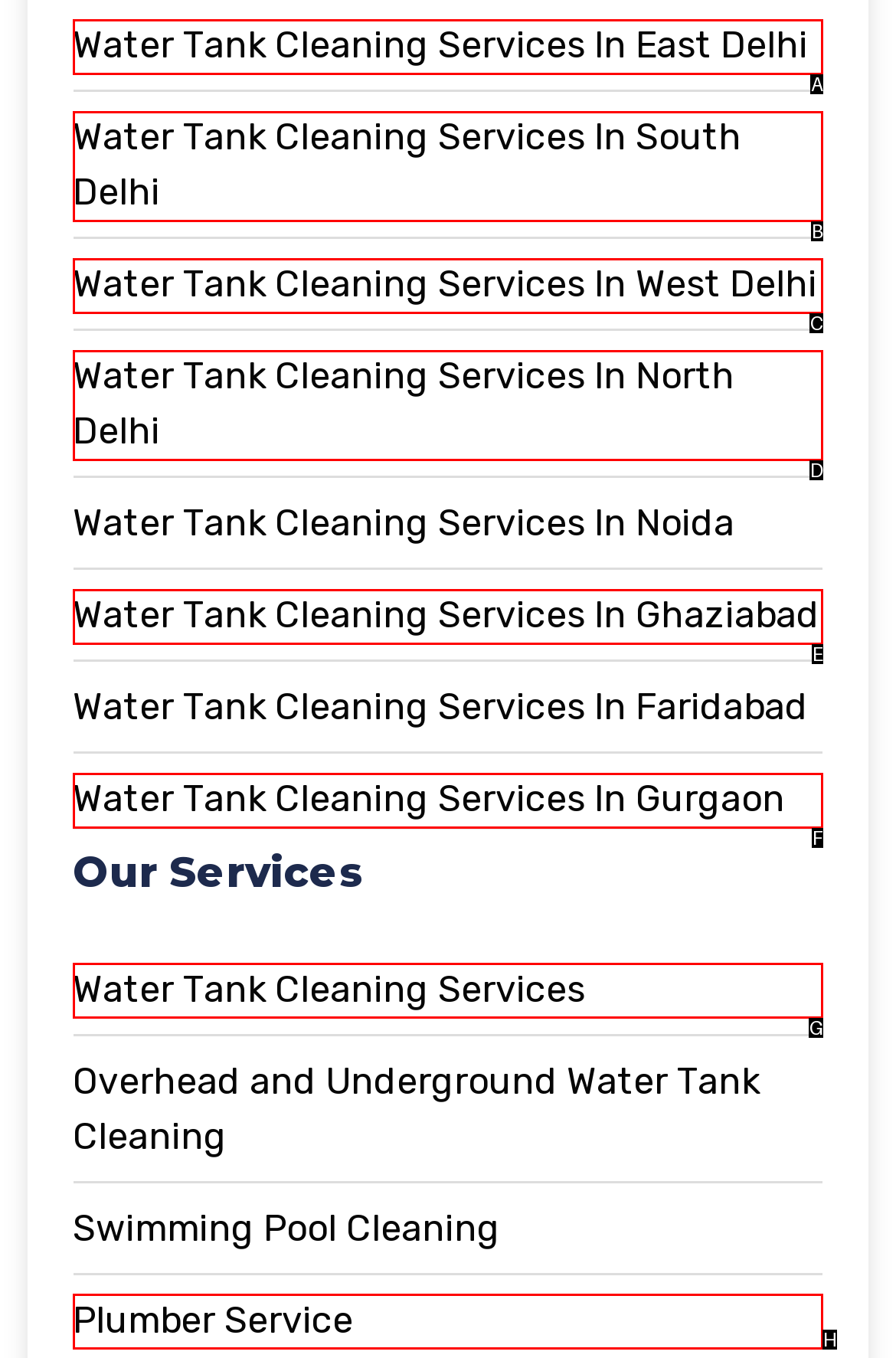Given the description: Plumber Service, select the HTML element that best matches it. Reply with the letter of your chosen option.

H